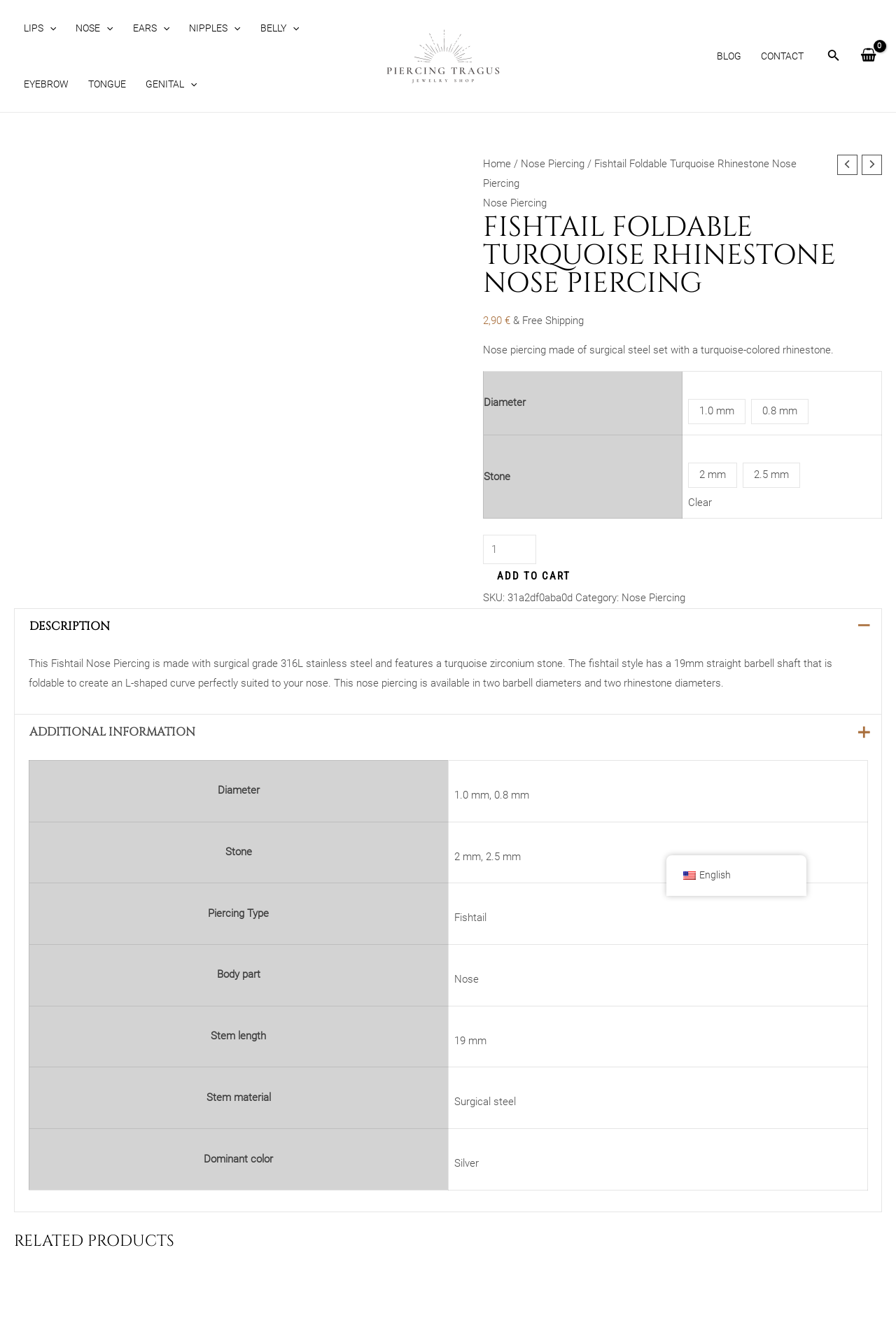Pinpoint the bounding box coordinates of the area that should be clicked to complete the following instruction: "Change the product quantity". The coordinates must be given as four float numbers between 0 and 1, i.e., [left, top, right, bottom].

[0.539, 0.403, 0.599, 0.425]